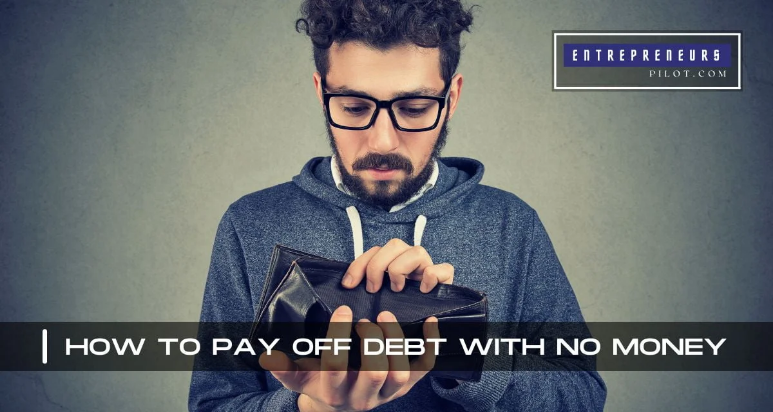Elaborate on the various elements present in the image.

The image features a young man looking contemplatively at his empty wallet, symbolizing the struggles of managing debt without financial resources. He wears a casual blue hoodie and glasses, reflecting a thoughtful demeanor as he grapples with the challenges of financial insecurity. The title "HOW TO PAY OFF DEBT WITH NO MONEY" is prominently displayed in bold text across the lower part of the image, conveying the article's focus on strategies for overcoming debt despite limited funds. In the upper right corner, the logo of "Entrepreneurs Pilot" is visible, indicating the source of this financial guidance aimed at helping individuals regain control of their financial lives. This visual captures the essence of navigating financial hardship with determination and hope for a better future.